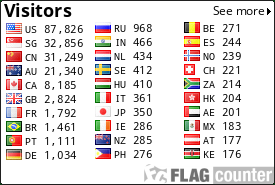Illustrate the image with a detailed caption.

The image features a graphical representation of website traffic, showcasing visitor statistics from various countries. It displays a count of visitors from diverse regions, with the highest numbers coming from the United States, Singapore, and China. Each country is represented by its corresponding flag, providing a visual context to the data. The overall layout emphasizes international engagement, highlighting the site's global reach. The format is clean and organized, making it easy to interpret the visitor distribution at a glance, with options for viewing more details beyond the displayed statistics.